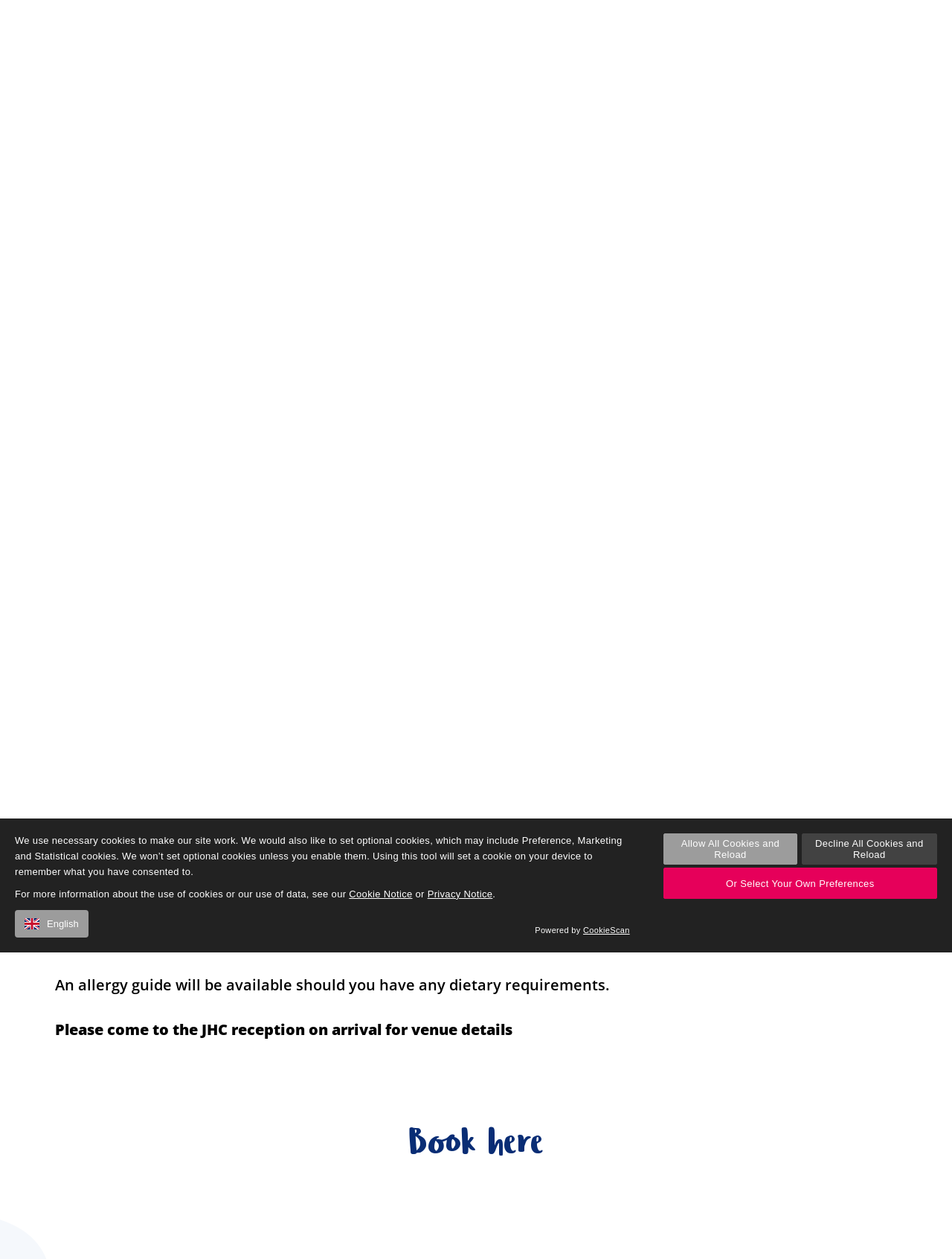What is the name of the hospice care organization?
Using the image, elaborate on the answer with as much detail as possible.

I found the answer by looking at the site logo link and its corresponding image, which indicates that the organization is Jersey Hospice Care.